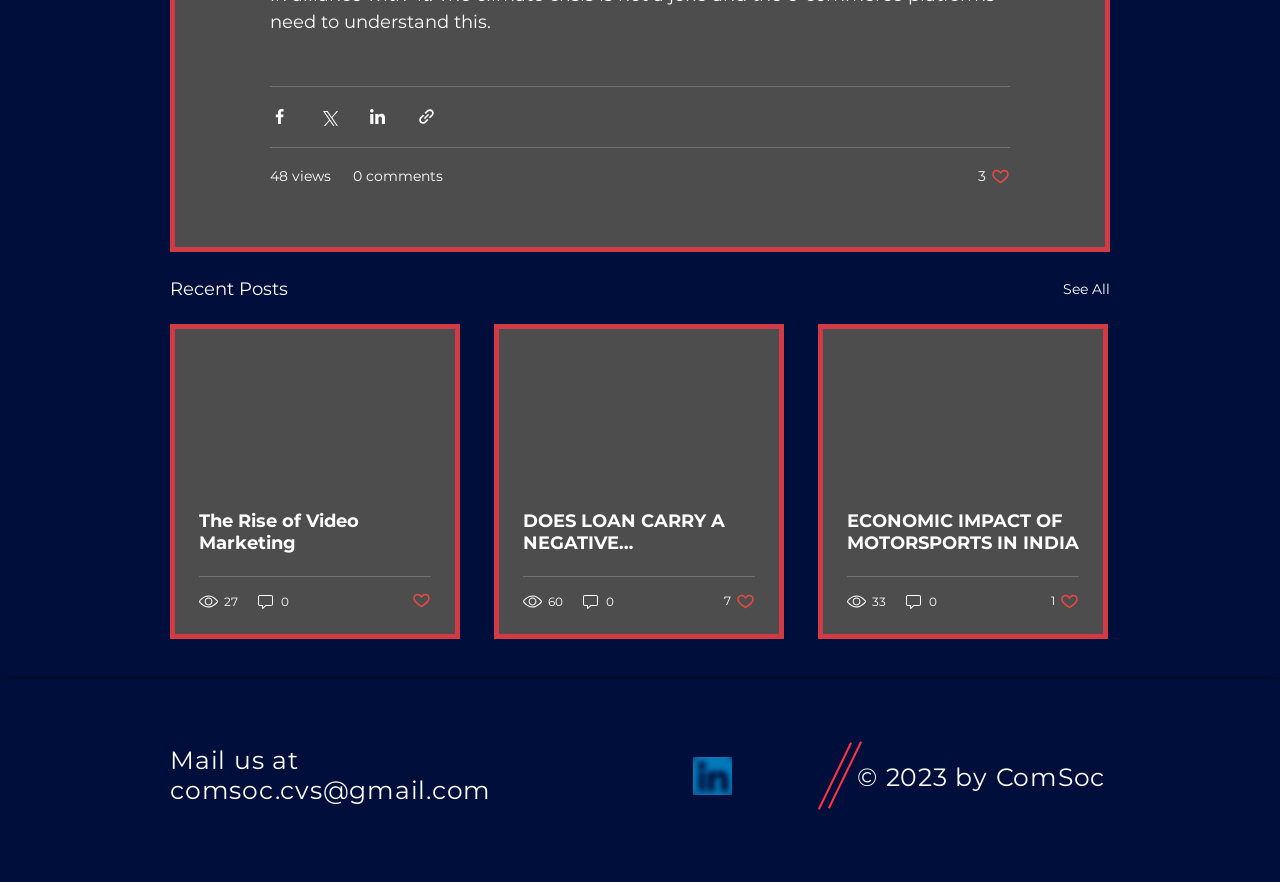Identify the bounding box for the given UI element using the description provided. Coordinates should be in the format (top-left x, top-left y, bottom-right x, bottom-right y) and must be between 0 and 1. Here is the description: The Rise of Video Marketing

[0.155, 0.579, 0.337, 0.629]